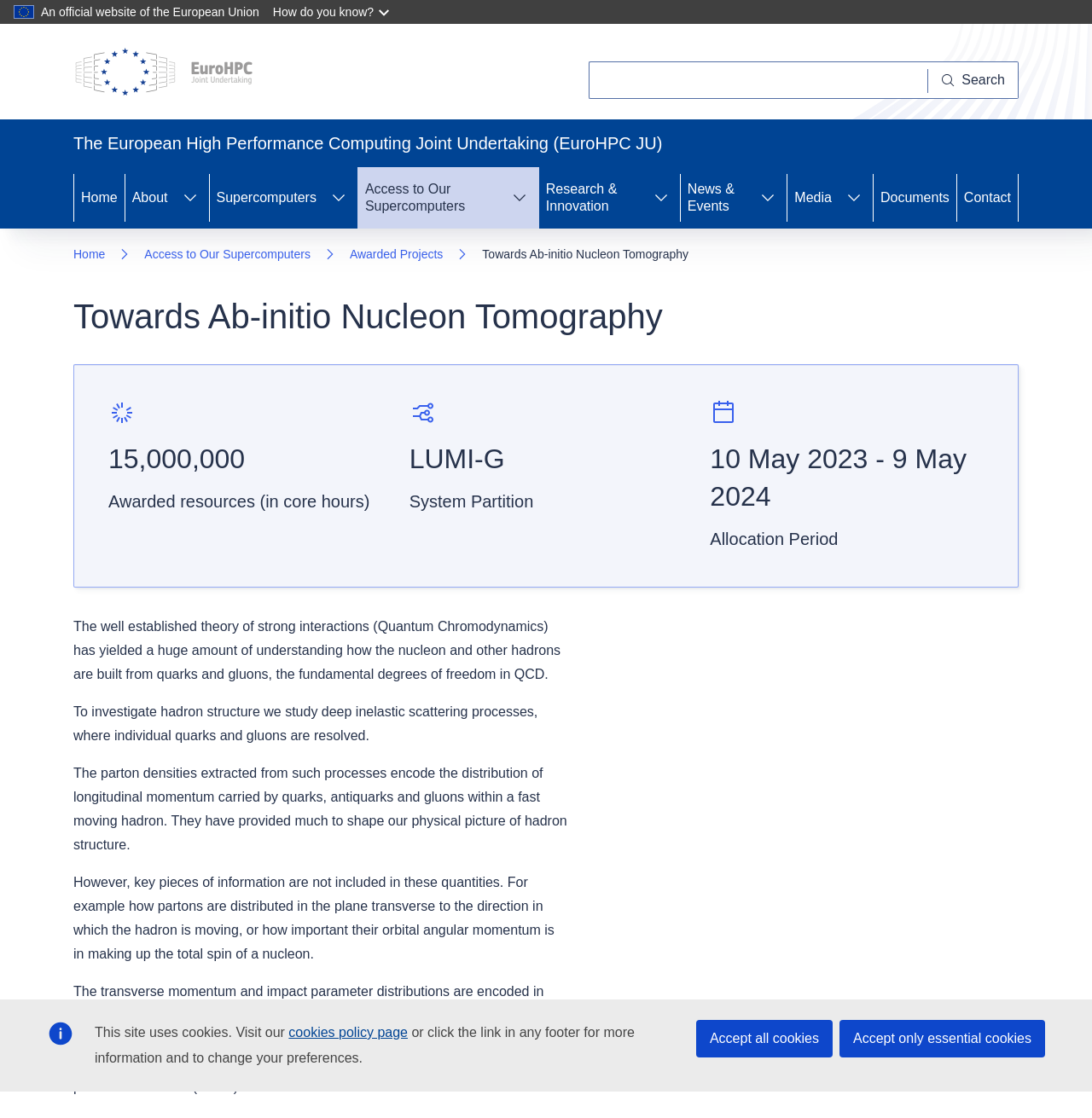Respond to the question below with a concise word or phrase:
What is the name of the European Union's high-performance computing joint undertaking?

EuroHPC JU